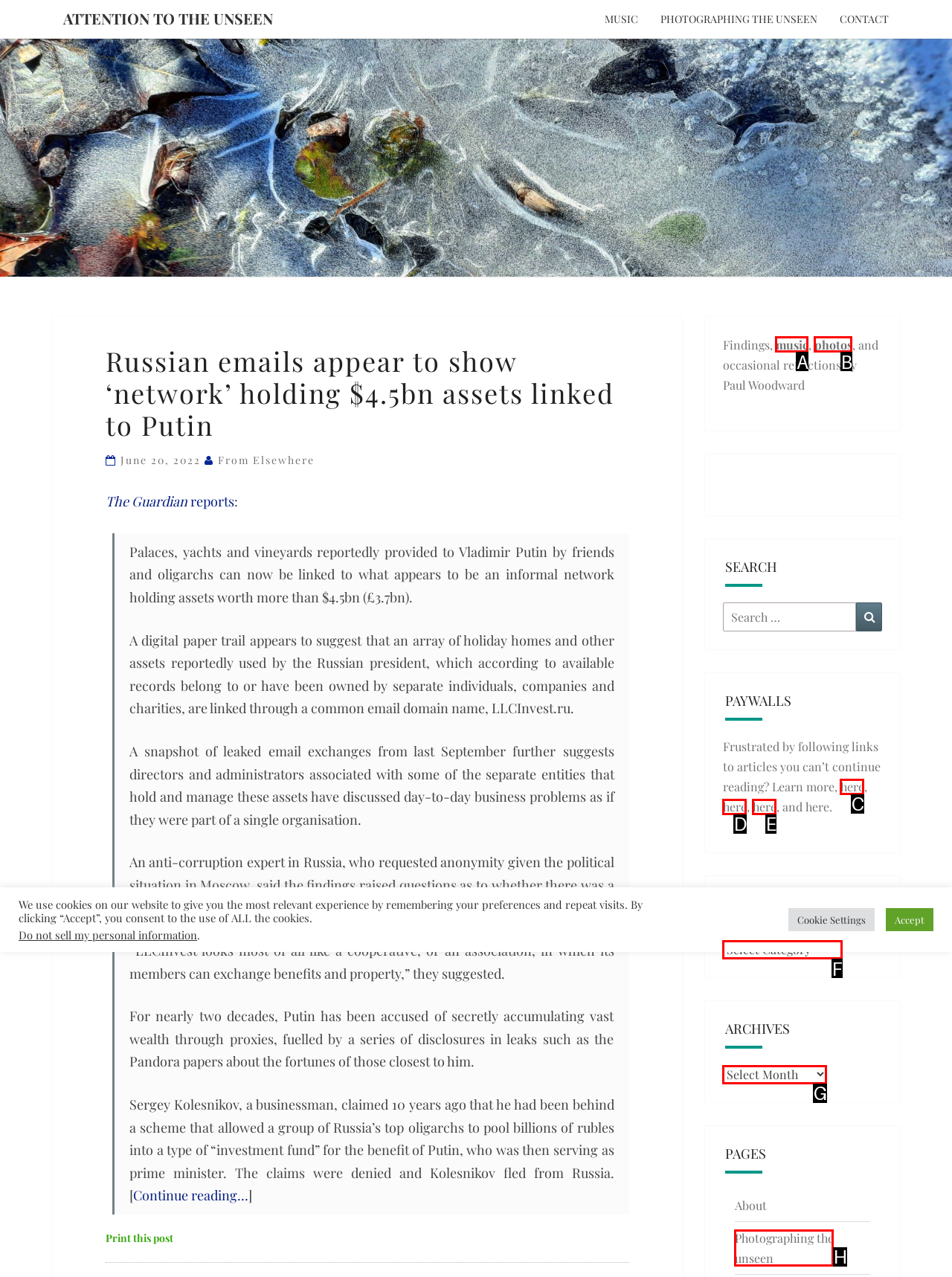Tell me which one HTML element best matches the description: photos Answer with the option's letter from the given choices directly.

B